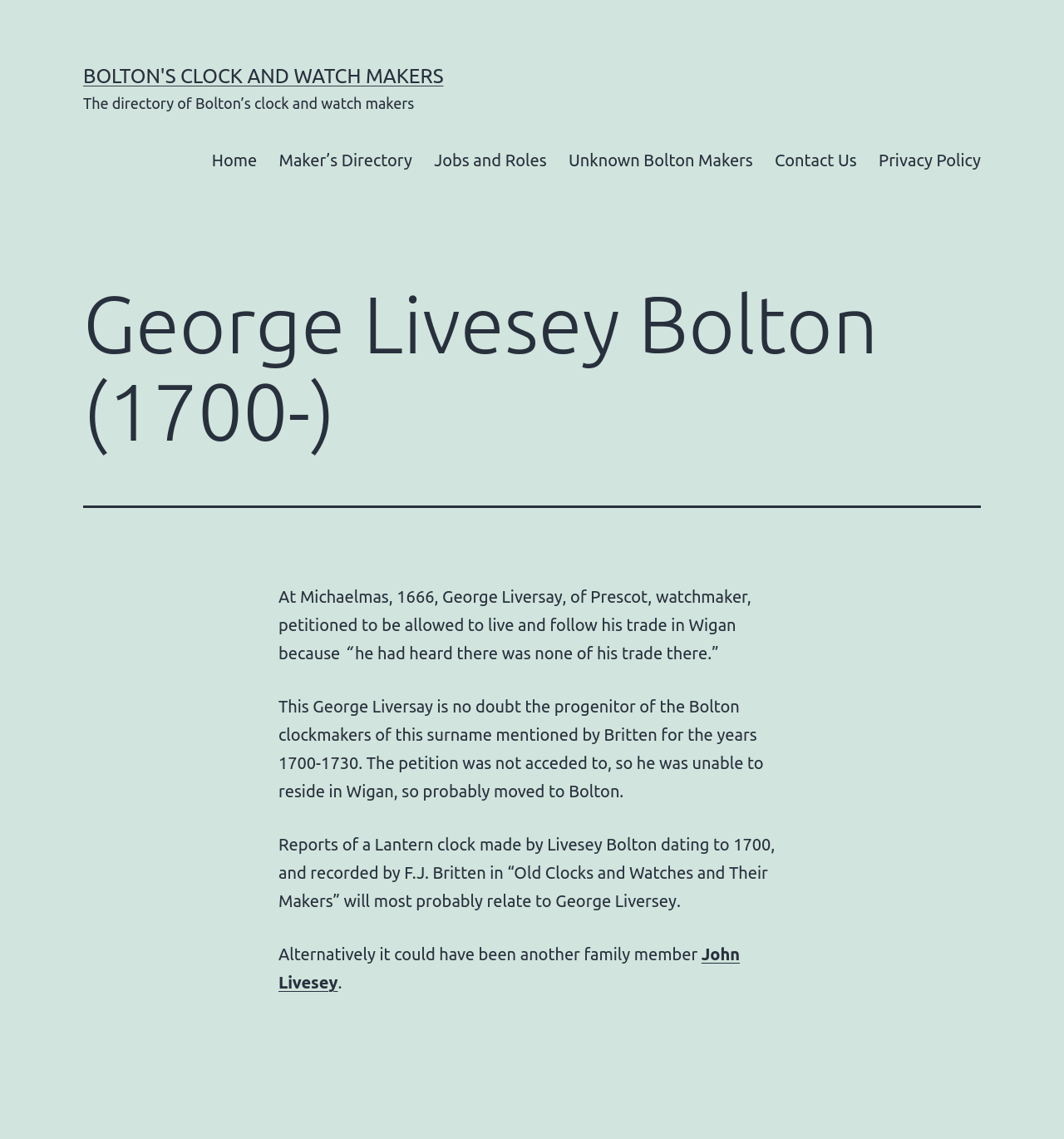Kindly determine the bounding box coordinates for the area that needs to be clicked to execute this instruction: "Learn more about John Livesey".

[0.262, 0.829, 0.695, 0.871]